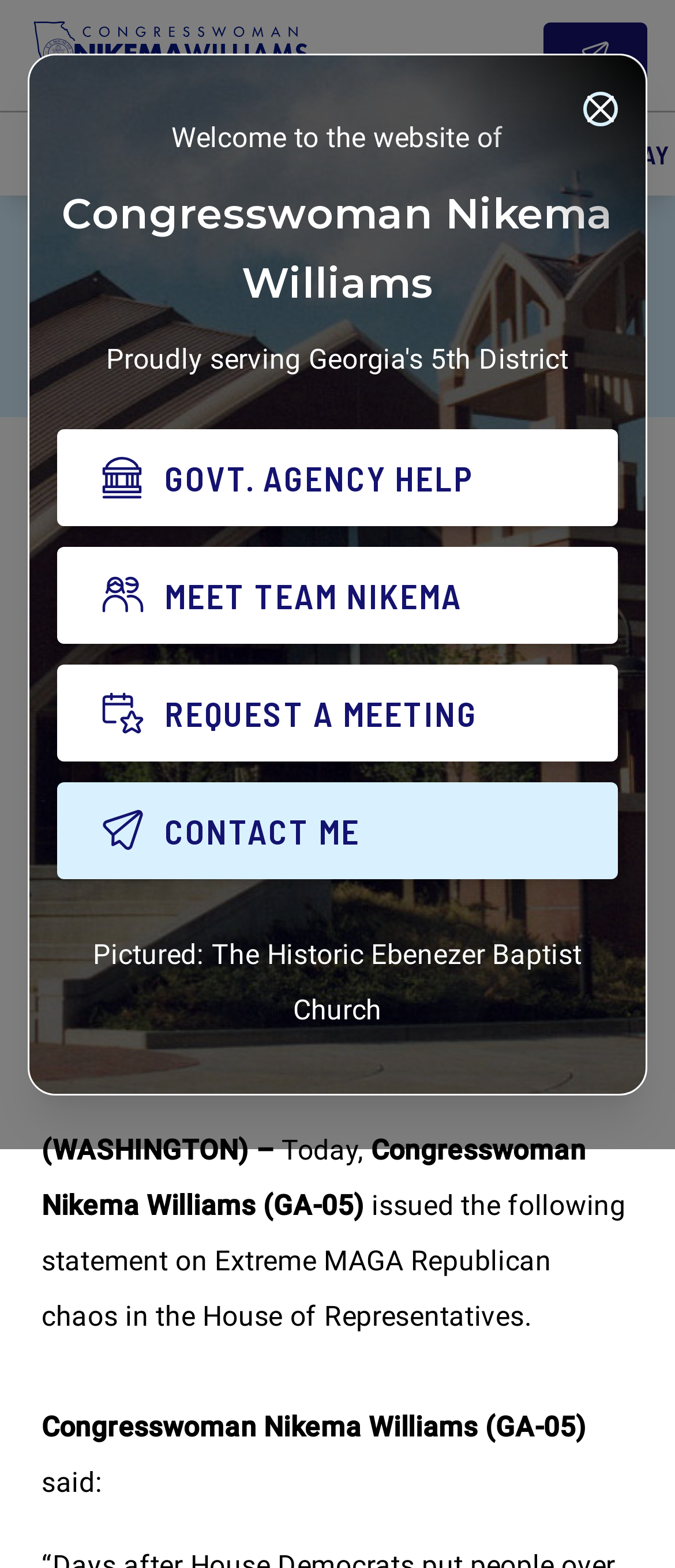Could you determine the bounding box coordinates of the clickable element to complete the instruction: "Click on GOVT. AGENCY HELP"? Provide the coordinates as four float numbers between 0 and 1, i.e., [left, top, right, bottom].

[0.085, 0.274, 0.915, 0.336]